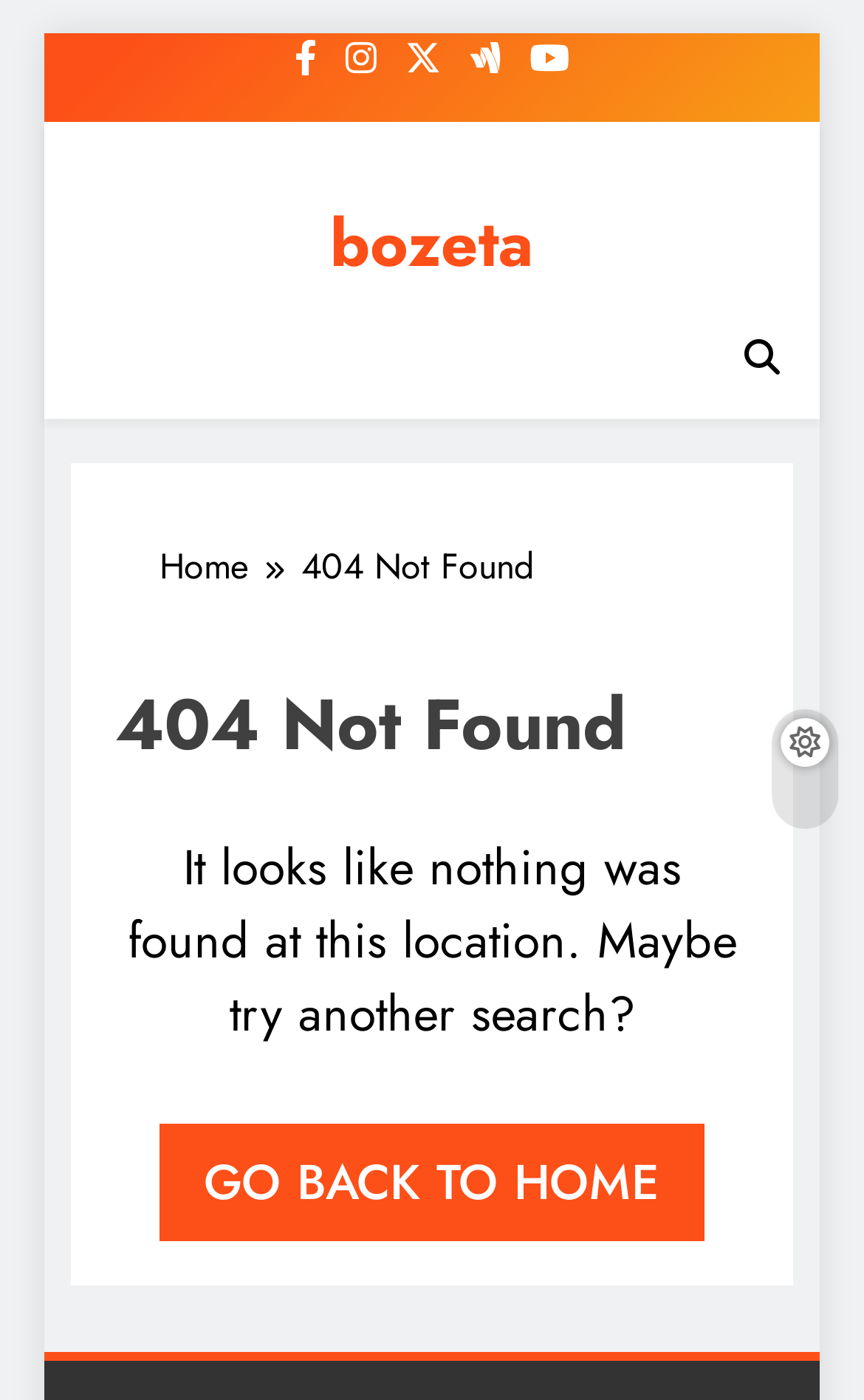Create a detailed summary of the webpage's content and design.

The webpage is a "Page not found" error page from bozeta. At the top left, there is a "Skip to content" link. To the right of it, there are six social media icon links, each represented by a Unicode character. Below these icons, there is a link to "bozeta" in the middle of the page. 

On the right side of the page, there is a search button with a magnifying glass icon. The main content of the page is divided into three sections. The top section contains a navigation bar with breadcrumbs, which includes a "Home" link with a house icon. Next to the "Home" link, there is a "404 Not Found" static text. 

Below the navigation bar, there is a header section with a large "404 Not Found" heading. Underneath the header, there is a paragraph of text that says "It looks like nothing was found at this location. Maybe try another search?" Finally, at the bottom of the page, there is a "GO BACK TO HOME" link.